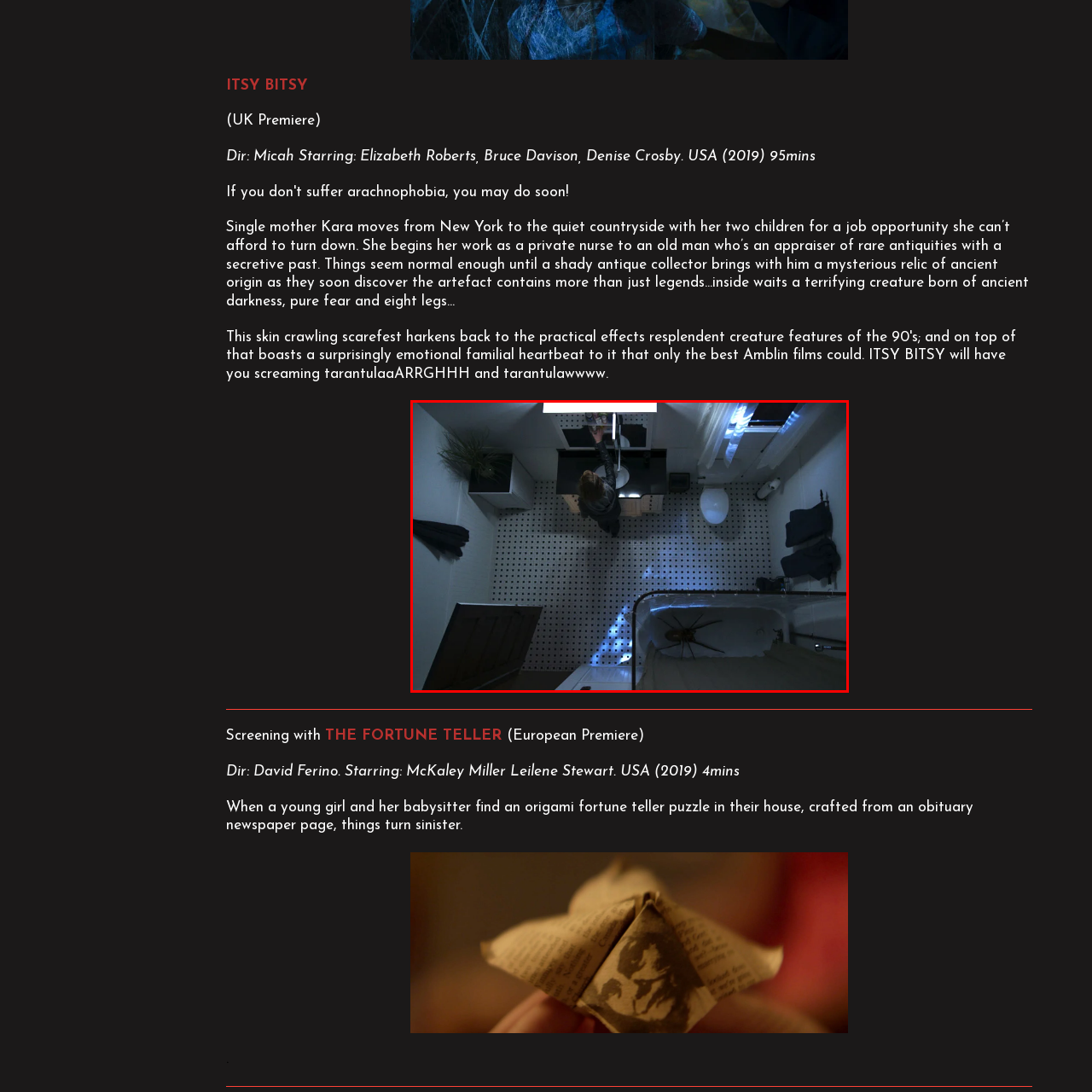Write a detailed description of the image enclosed in the red-bordered box.

In a tension-filled moment captured from the film "Itsy Bitsy," the scene unfolds in a dimly lit bathroom, viewed from above. A woman stands at a sleek black sink, her attention drawn to something beyond the mirror. Shadows dance across the room, illuminated by the soft light filtering through partially drawn curtains. The floor is adorned with a distinct pattern of black and white tiles, adding to the atmosphere of unease. To the right, a clean white toilet anchors the space, while dark towels hang nearby, suggesting a neat but ominous environment. Most alarming, lurking just out of sight in the bathtub is a large, monstrous spider, a harbinger of the terror that resides within the story. This gripping visual encapsulates the film’s themes of fear and suspense, hinting at the ancient darkness waiting to be unleashed.